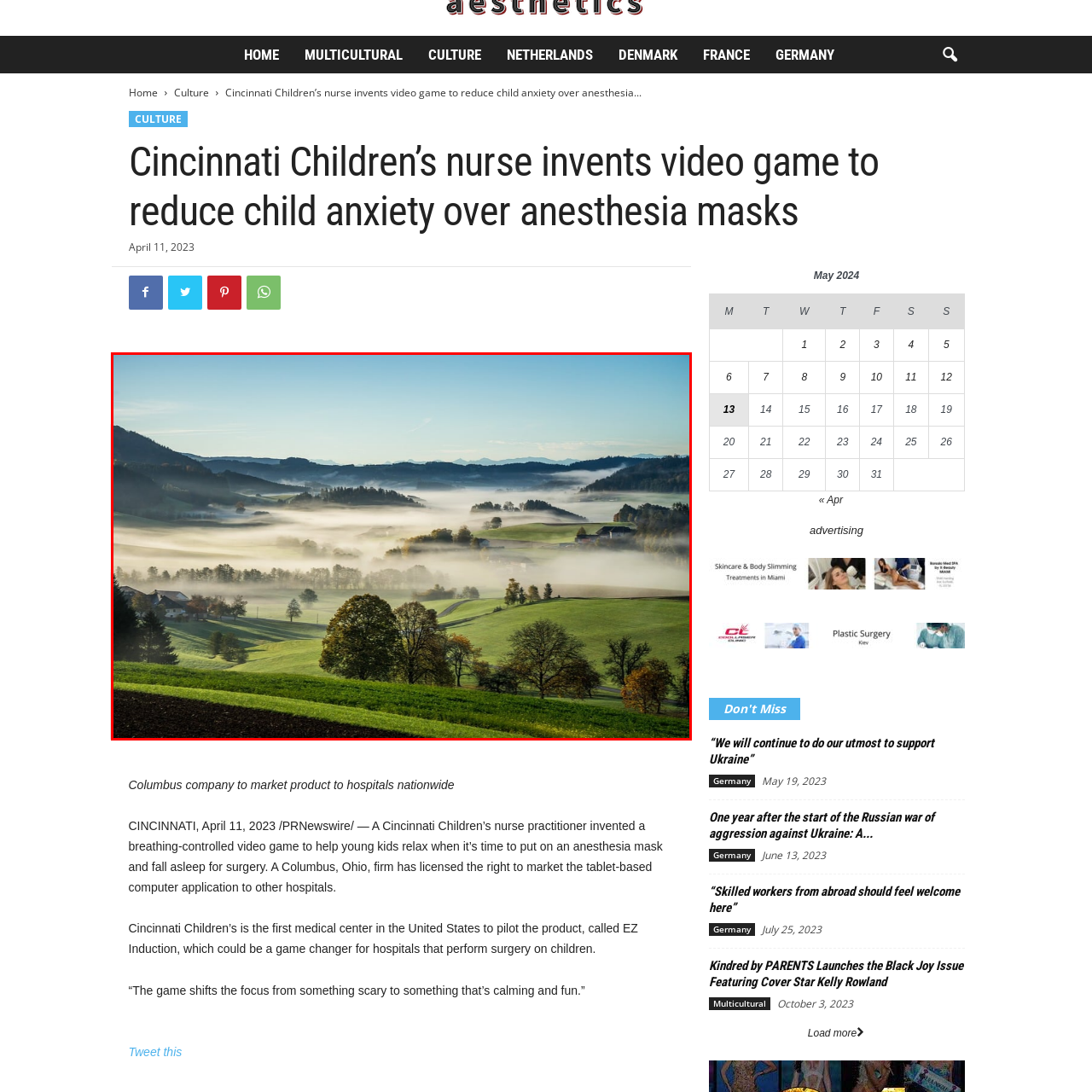What is partially obscured by the fog?
Look at the image highlighted by the red bounding box and answer the question with a single word or brief phrase.

Lower areas